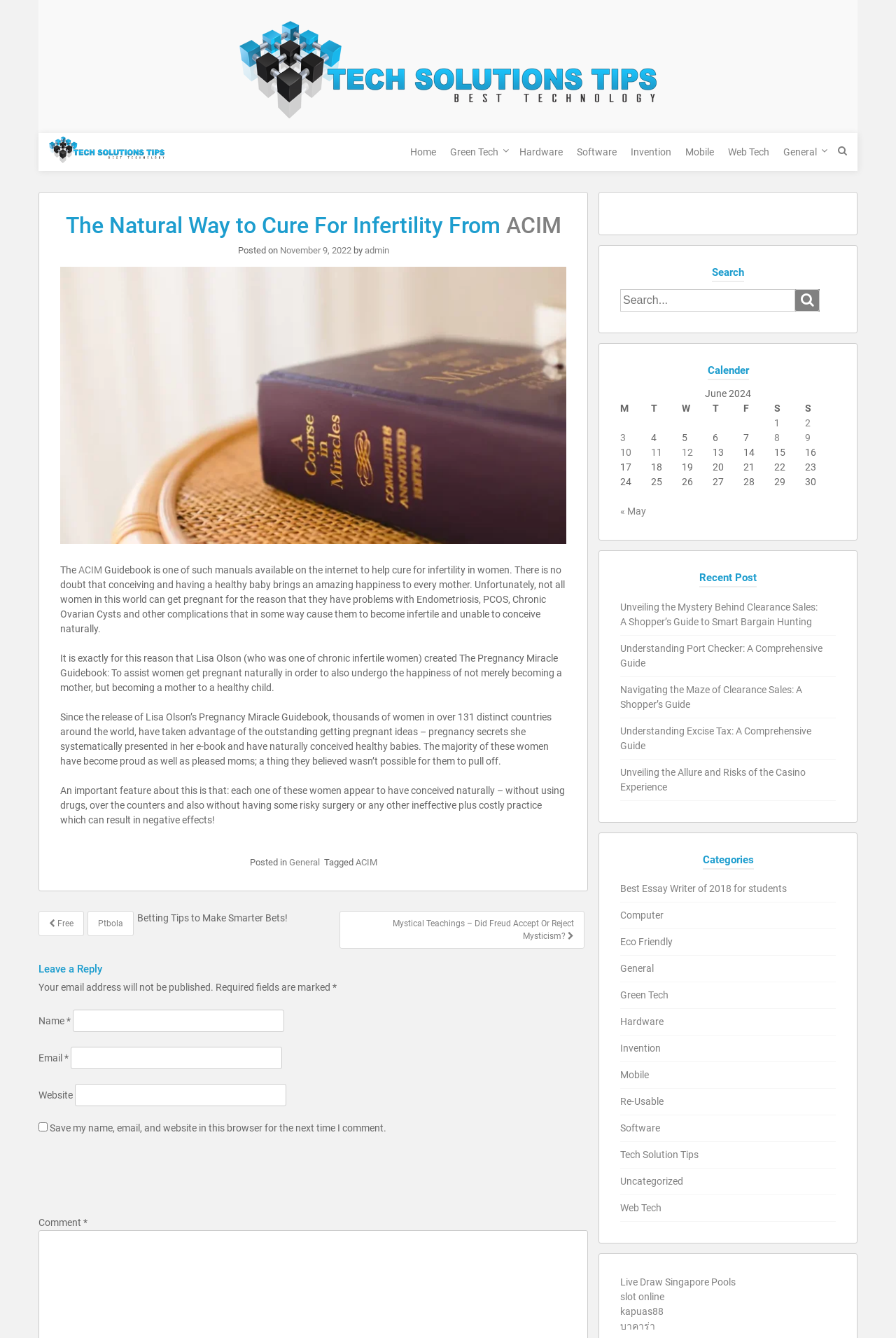What is the topic of the article?
Using the image, answer in one word or phrase.

Infertility